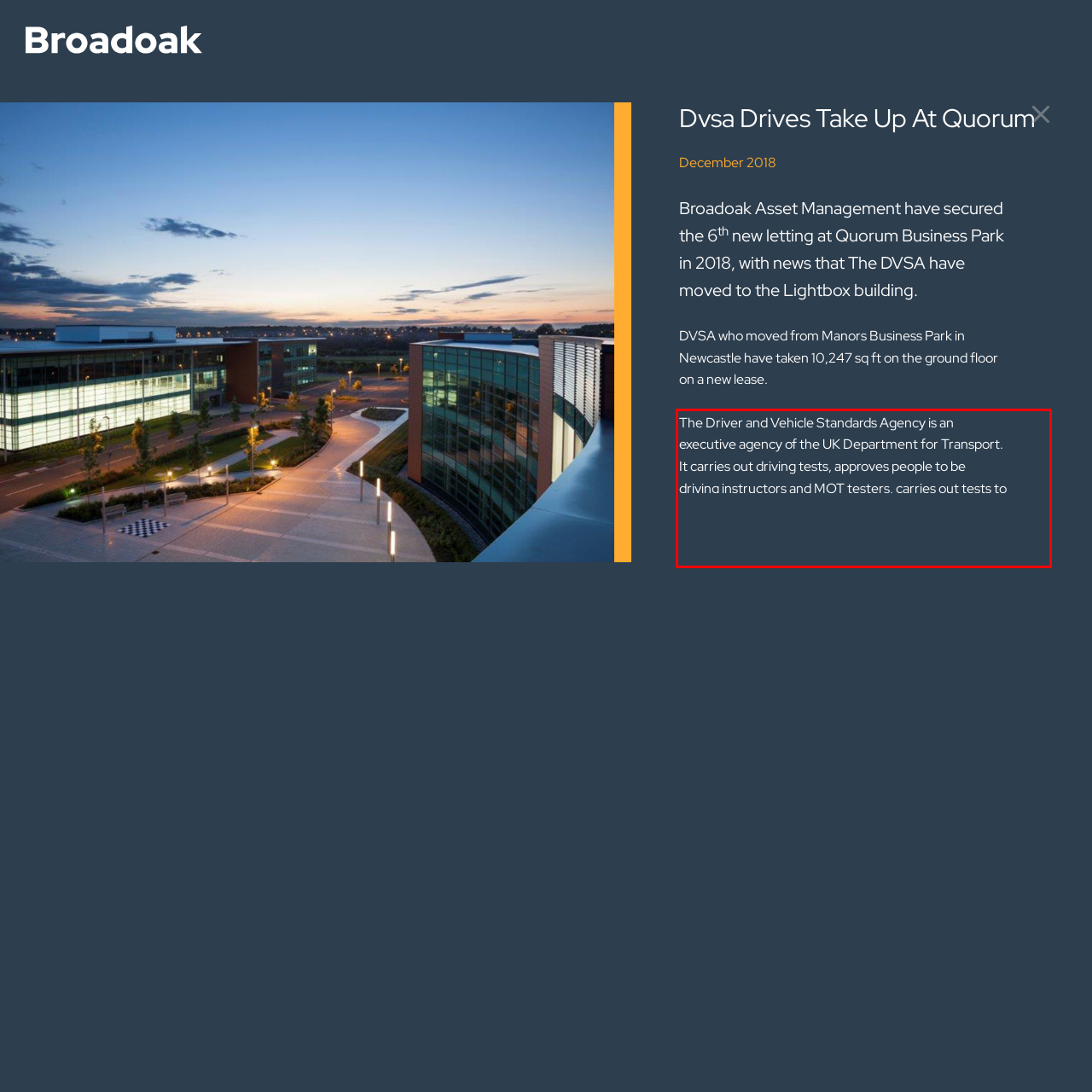You have a screenshot of a webpage with a red bounding box. Identify and extract the text content located inside the red bounding box.

The Driver and Vehicle Standards Agency is an executive agency of the UK Department for Transport. It carries out driving tests, approves people to be driving instructors and MOT testers, carries out tests to make sure lorries and buses are safe to drive, carries out roadside checks on drivers and vehicles, and monitors vehicle recalls.